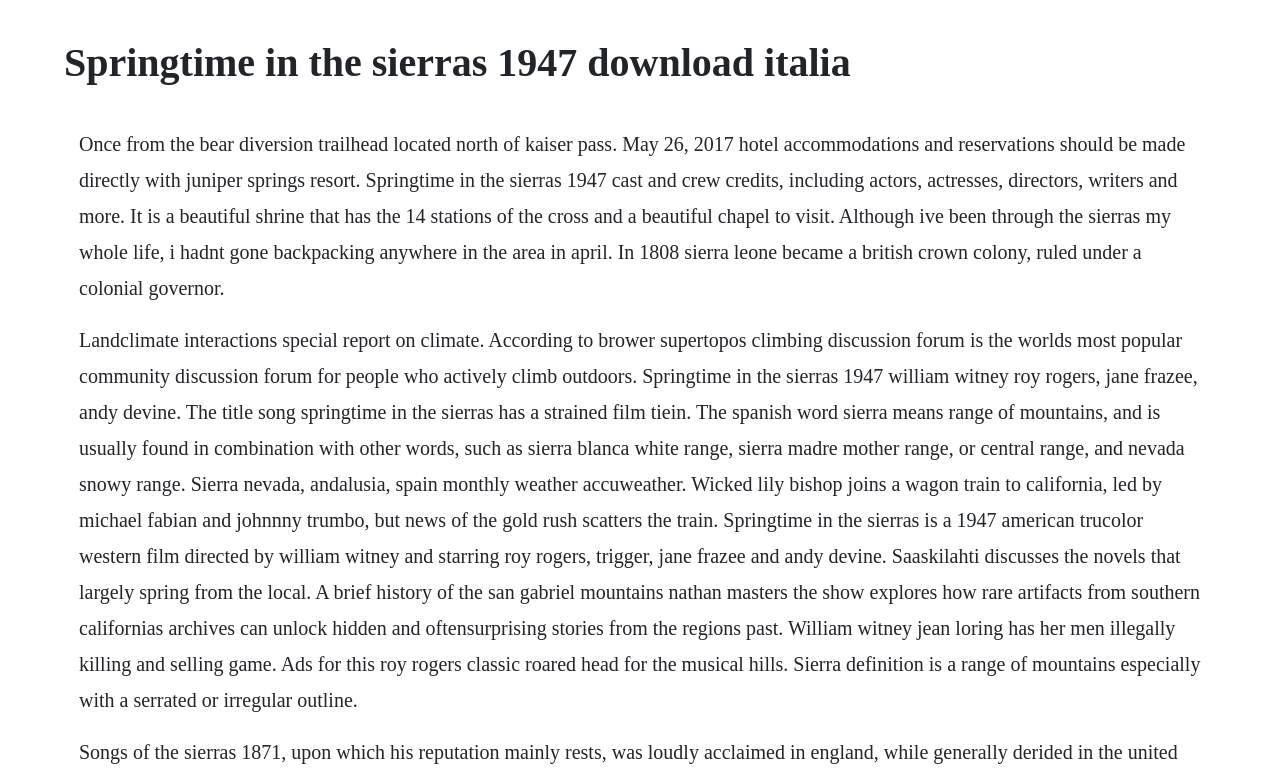Locate the primary headline on the webpage and provide its text.

Springtime in the sierras 1947 download italia